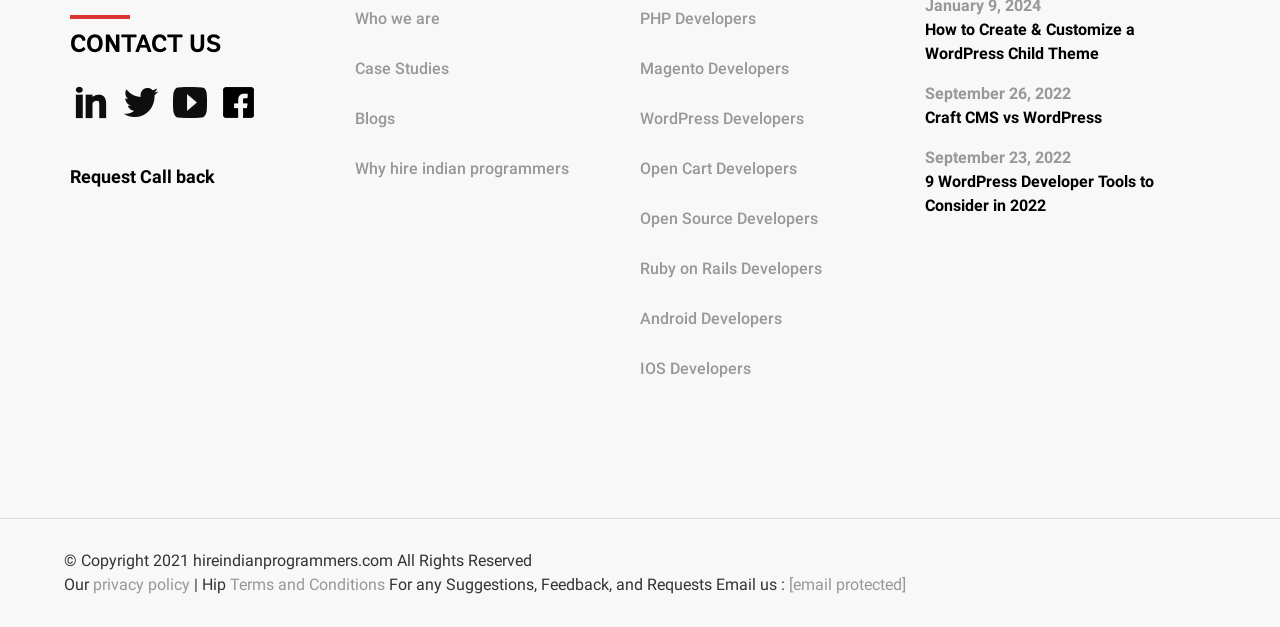Please pinpoint the bounding box coordinates for the region I should click to adhere to this instruction: "Check 'privacy policy'".

[0.073, 0.918, 0.148, 0.948]